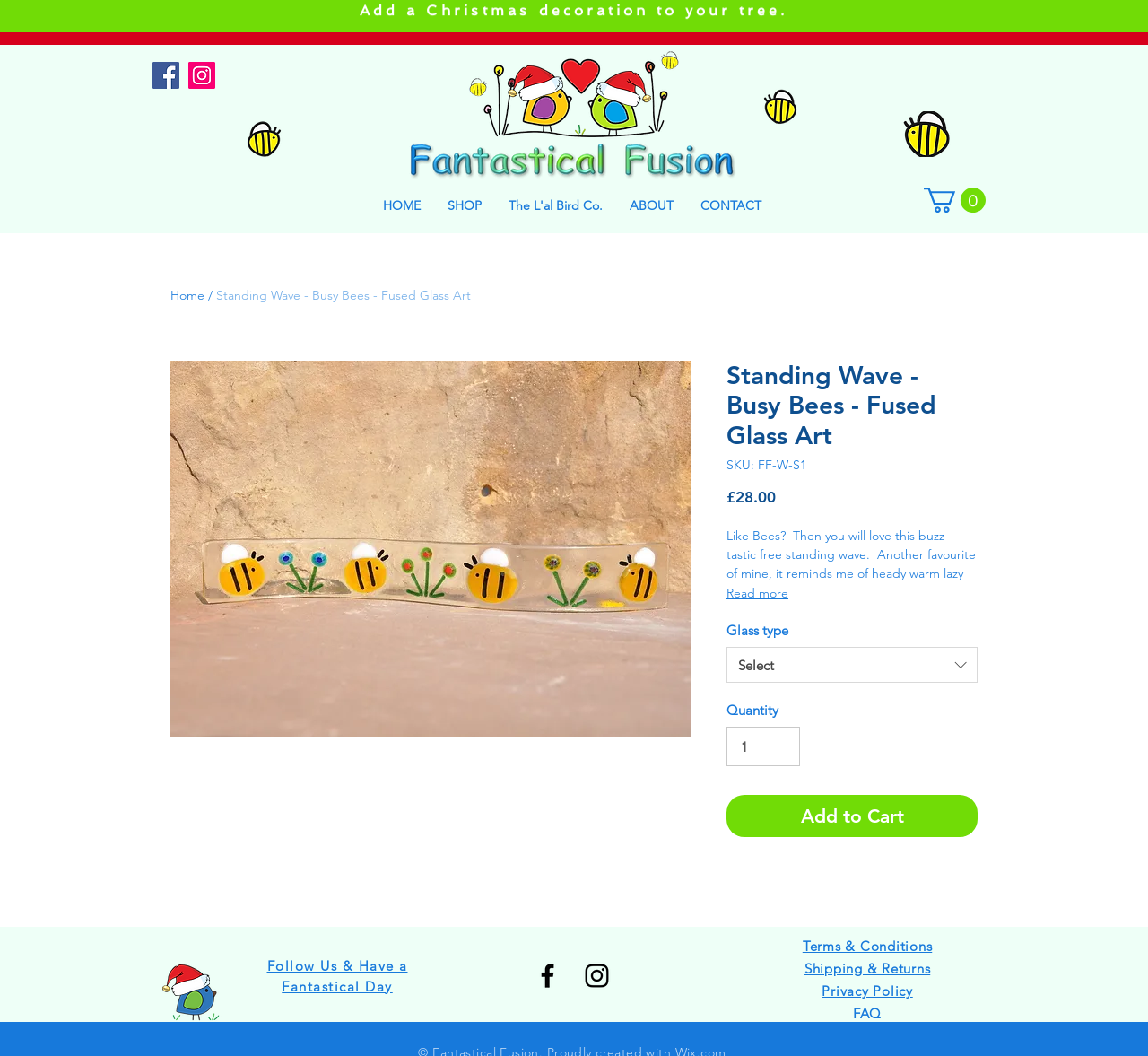How many social media links are there in the Social Bar section?
Refer to the screenshot and respond with a concise word or phrase.

2